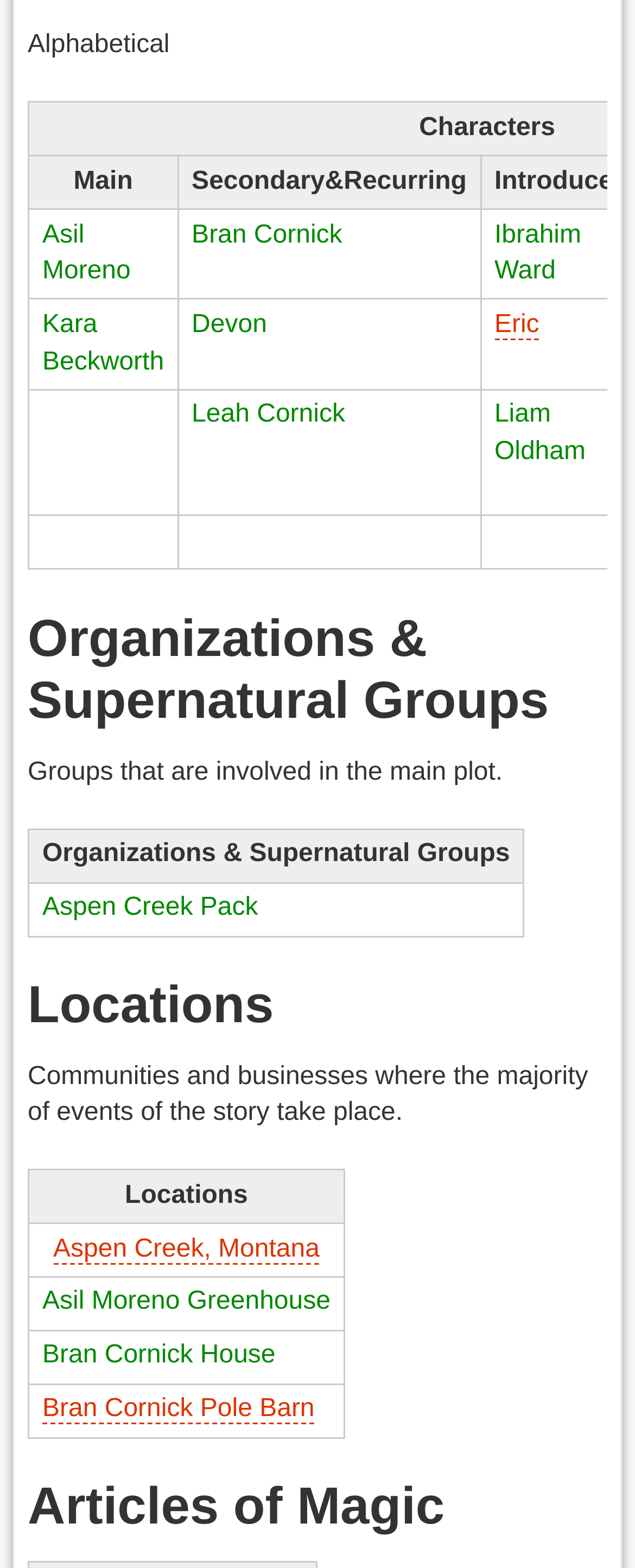Provide a single word or phrase answer to the question: 
How many locations are listed in the webpage?

4